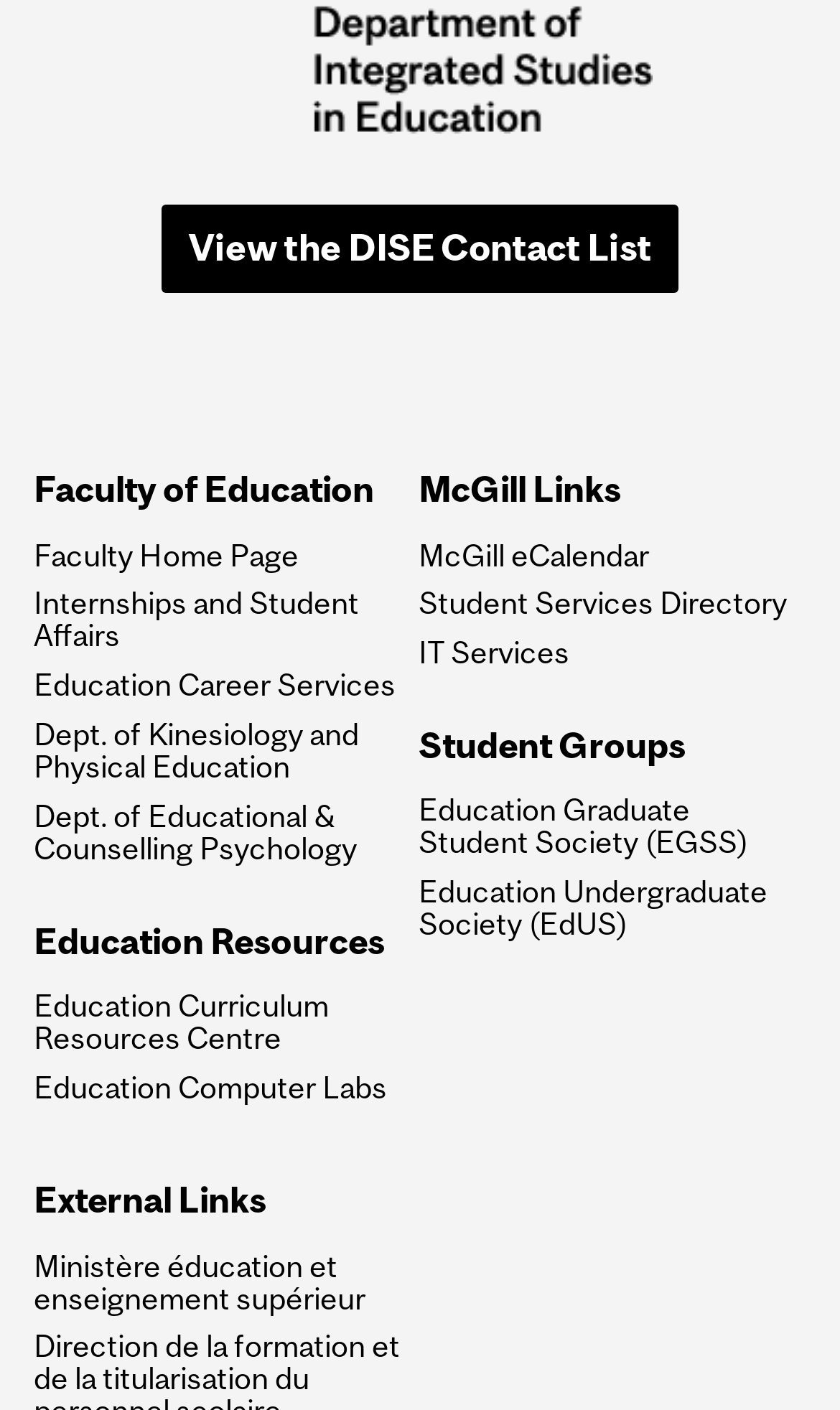Specify the bounding box coordinates for the region that must be clicked to perform the given instruction: "Access Education Career Services".

[0.04, 0.475, 0.491, 0.498]